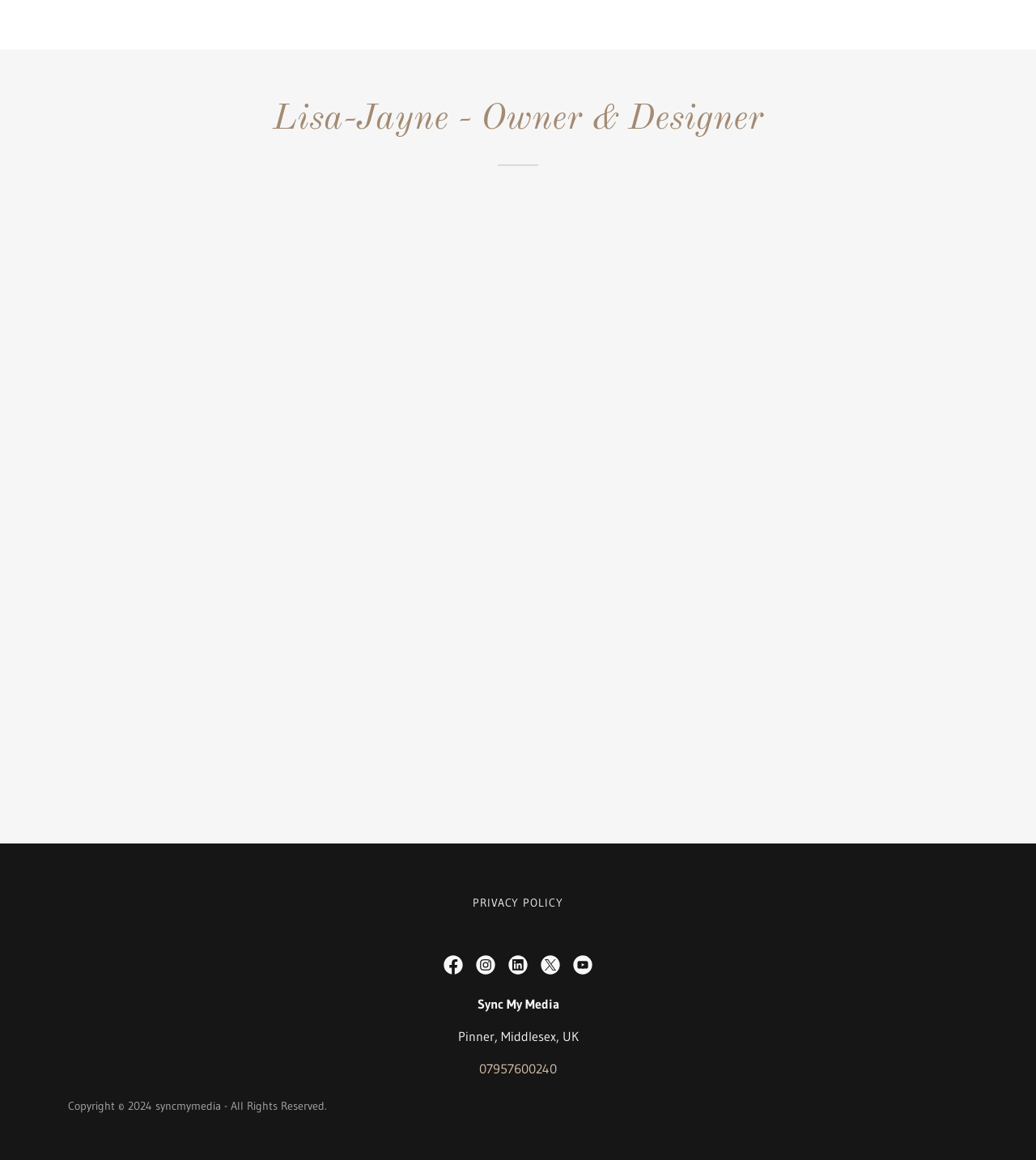What is the name of the owner and designer?
Look at the image and provide a detailed response to the question.

The answer can be found in the heading element at the top of the webpage, which contains the text 'Lisa-Jayne - Owner & Designer'.